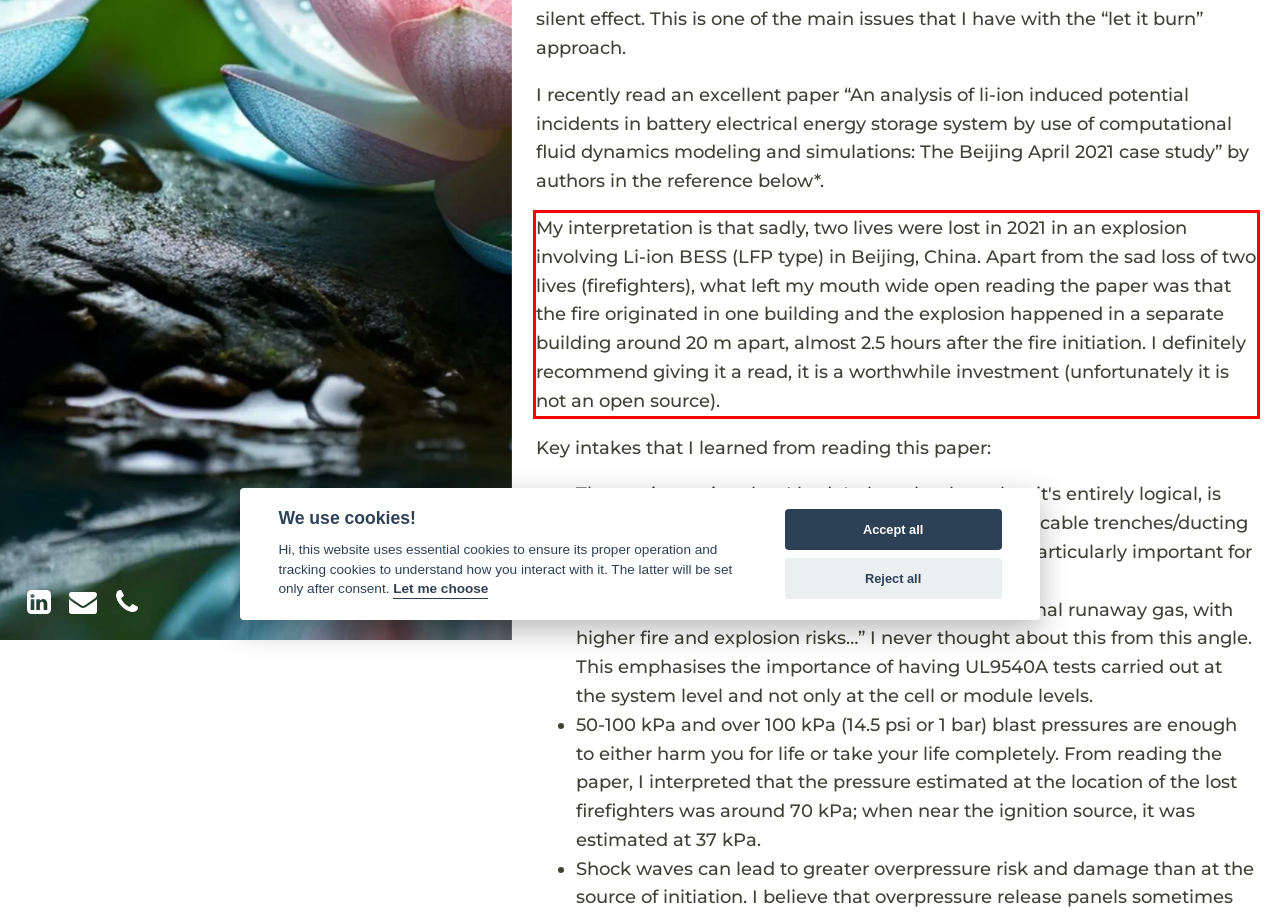Identify and transcribe the text content enclosed by the red bounding box in the given screenshot.

My interpretation is that sadly, two lives were lost in 2021 in an explosion involving Li-ion BESS (LFP type) in Beijing, China. Apart from the sad loss of two lives (firefighters), what left my mouth wide open reading the paper was that the fire originated in one building and the explosion happened in a separate building around 20 m apart, almost 2.5 hours after the fire initiation. I definitely recommend giving it a read, it is a worthwhile investment (unfortunately it is not an open source).